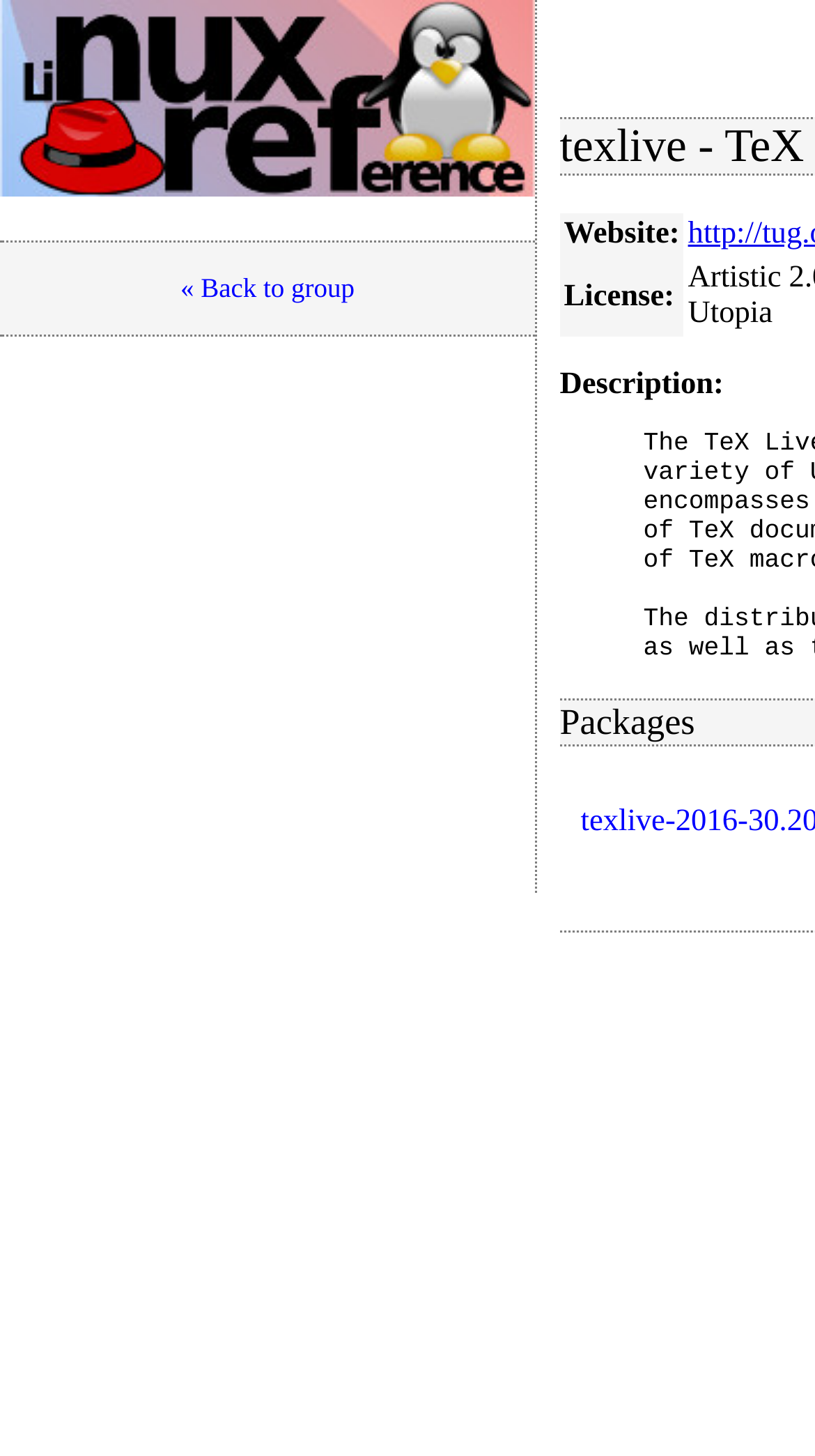Provide a one-word or one-phrase answer to the question:
What information is displayed in the iframe?

Website and License